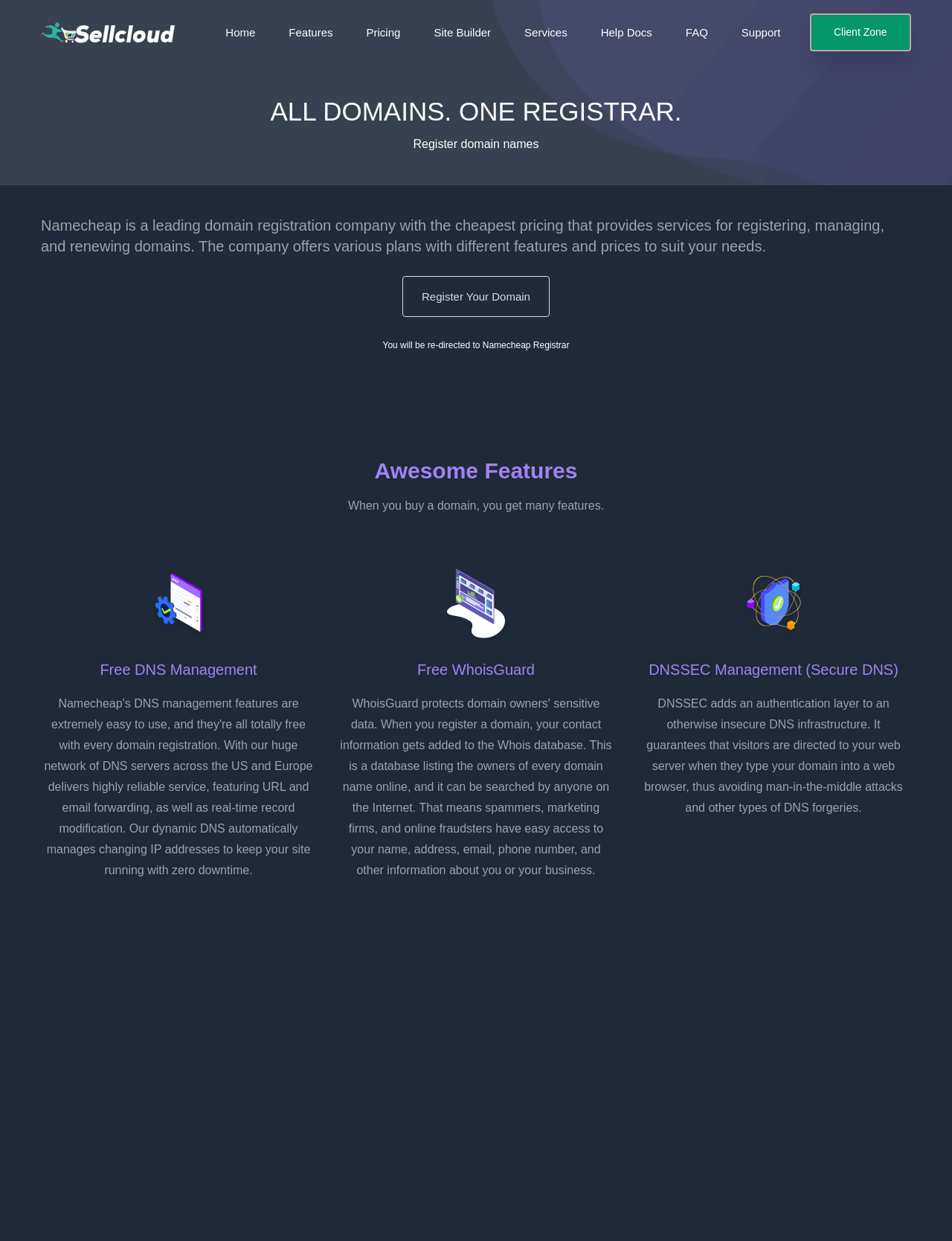Provide the bounding box coordinates, formatted as (top-left x, top-left y, bottom-right x, bottom-right y), with all values being floating point numbers between 0 and 1. Identify the bounding box of the UI element that matches the description: Prev

None